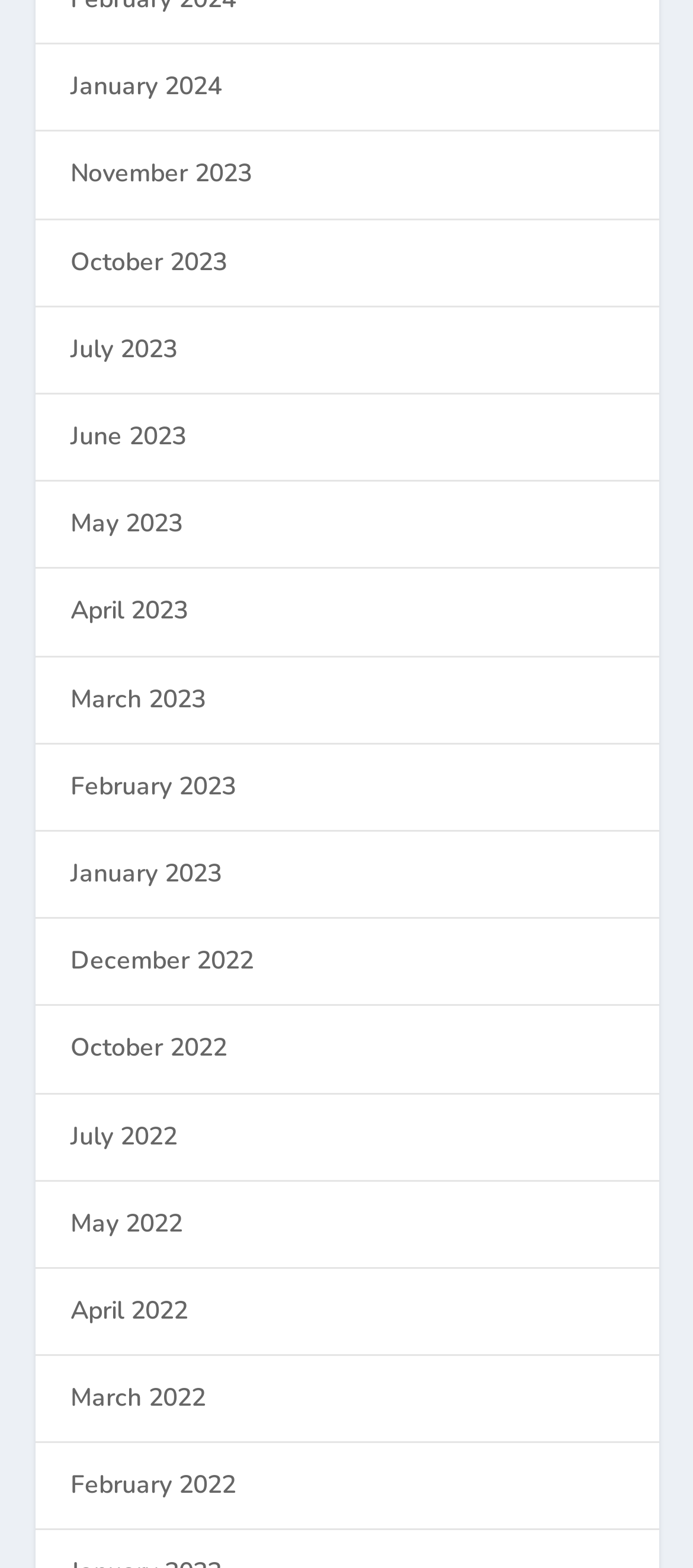Please identify the bounding box coordinates of the element's region that I should click in order to complete the following instruction: "browse October 2022". The bounding box coordinates consist of four float numbers between 0 and 1, i.e., [left, top, right, bottom].

[0.101, 0.658, 0.327, 0.679]